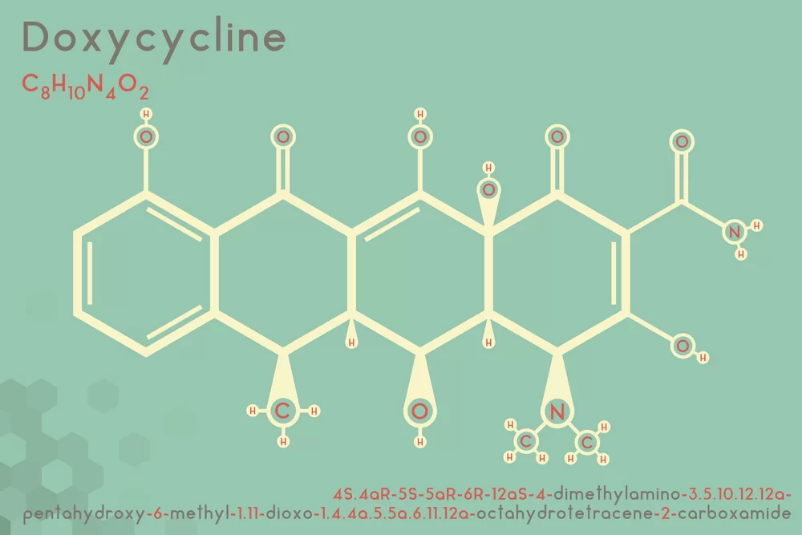Look at the image and write a detailed answer to the question: 
What type of antibiotic is Doxycycline?

The caption explicitly states that Doxycycline is a common tetracycline antibiotic, indicating its classification within the broader category of antibiotics.